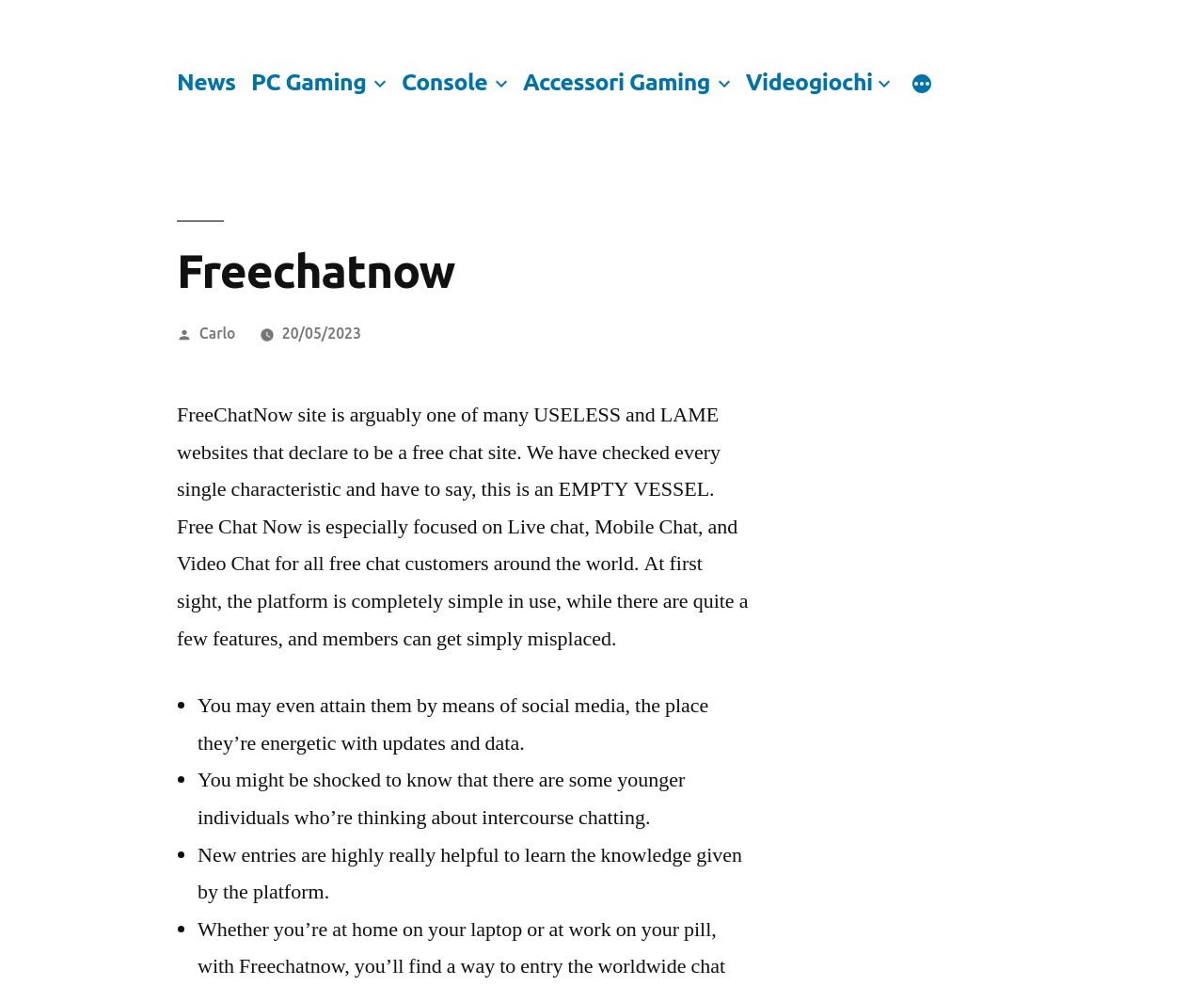Identify the bounding box coordinates for the element that needs to be clicked to fulfill this instruction: "Click on News". Provide the coordinates in the format of four float numbers between 0 and 1: [left, top, right, bottom].

[0.147, 0.069, 0.196, 0.096]